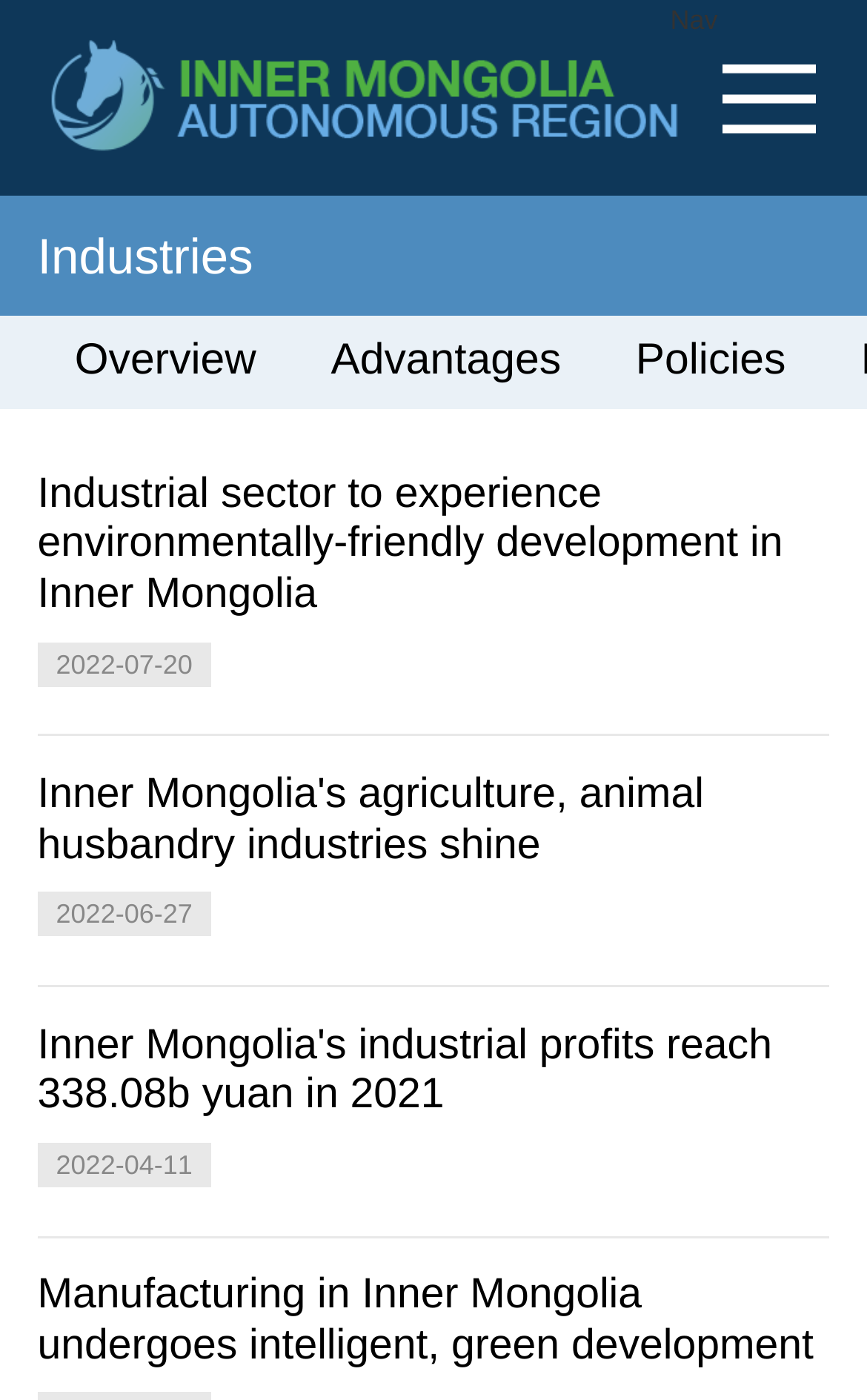With reference to the image, please provide a detailed answer to the following question: What is the date of the article 'Industrial sector to experience environmentally-friendly development in Inner Mongolia'?

The date of the article can be found next to the article title, which is '2022-07-20'.